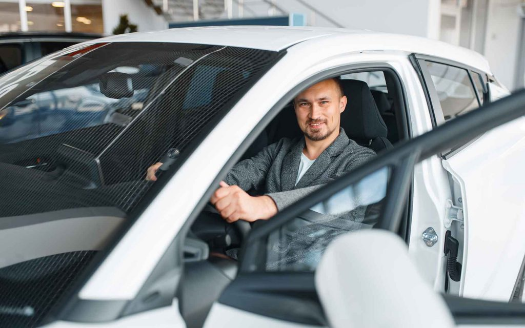Is the man wearing a formal outfit?
Based on the image, respond with a single word or phrase.

No